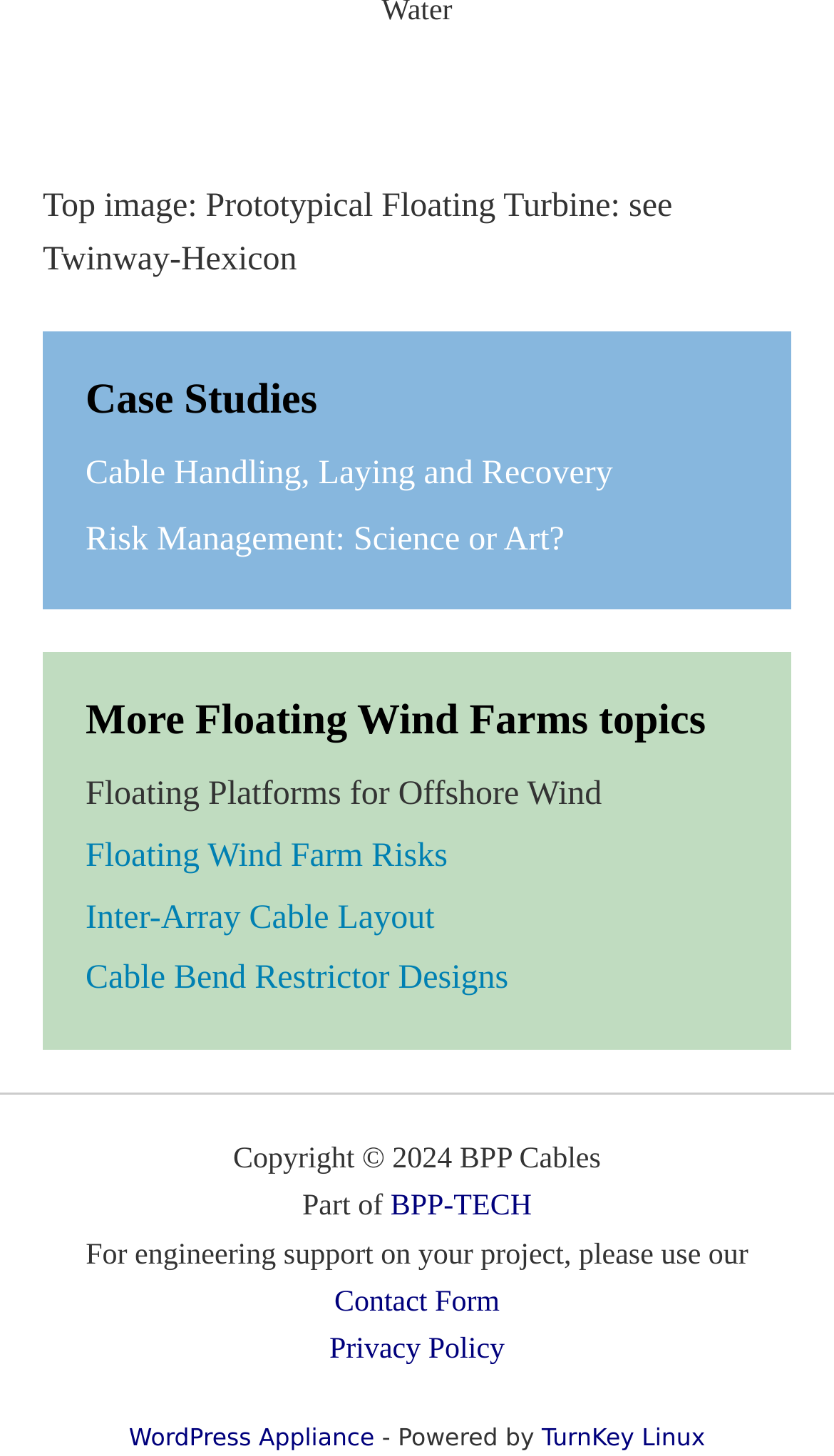Answer with a single word or phrase: 
How many links are there under the 'More Floating Wind Farms topics' heading?

4